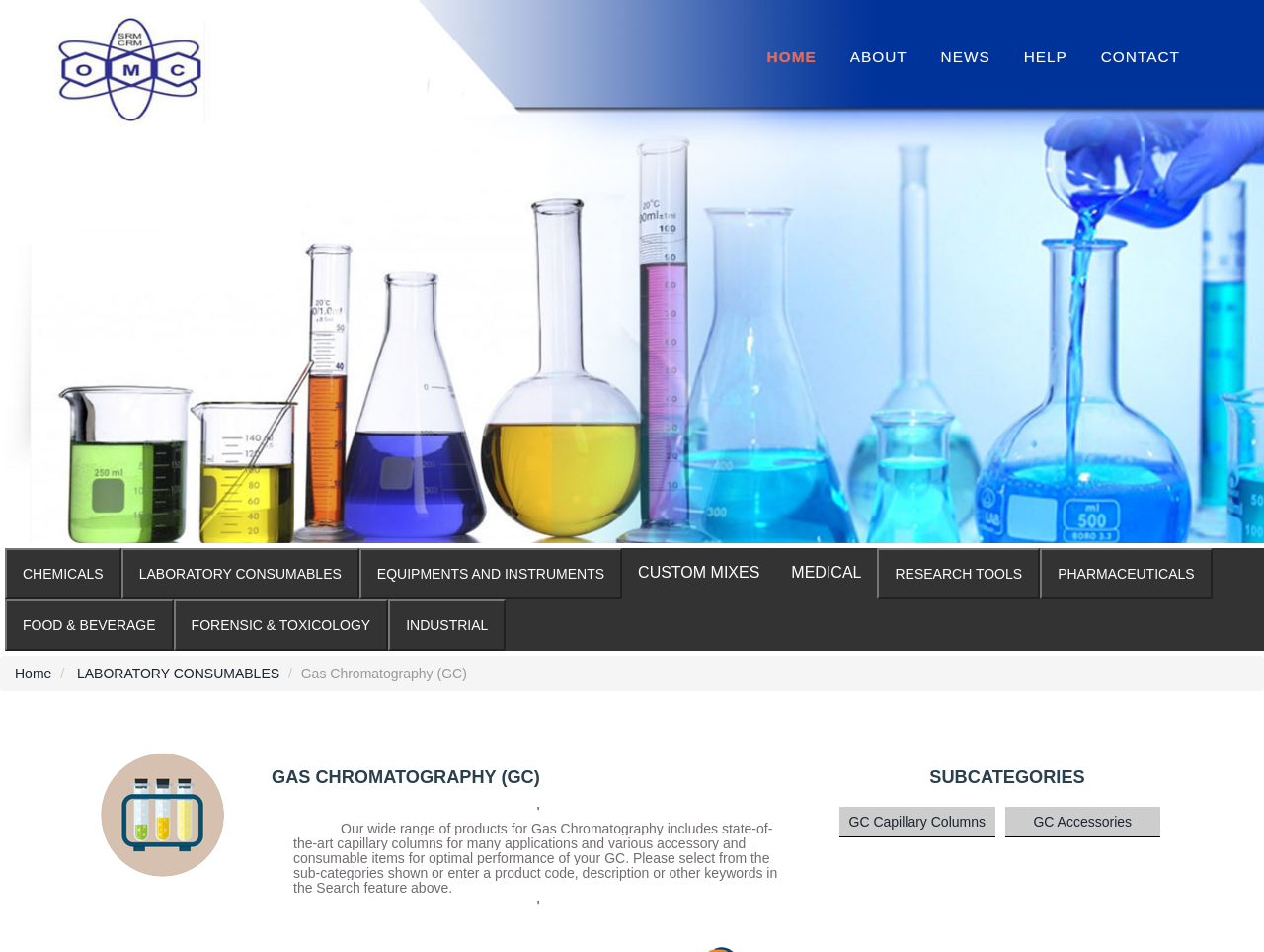What is the purpose of the 'Search' feature?
Refer to the image and respond with a one-word or short-phrase answer.

To find products